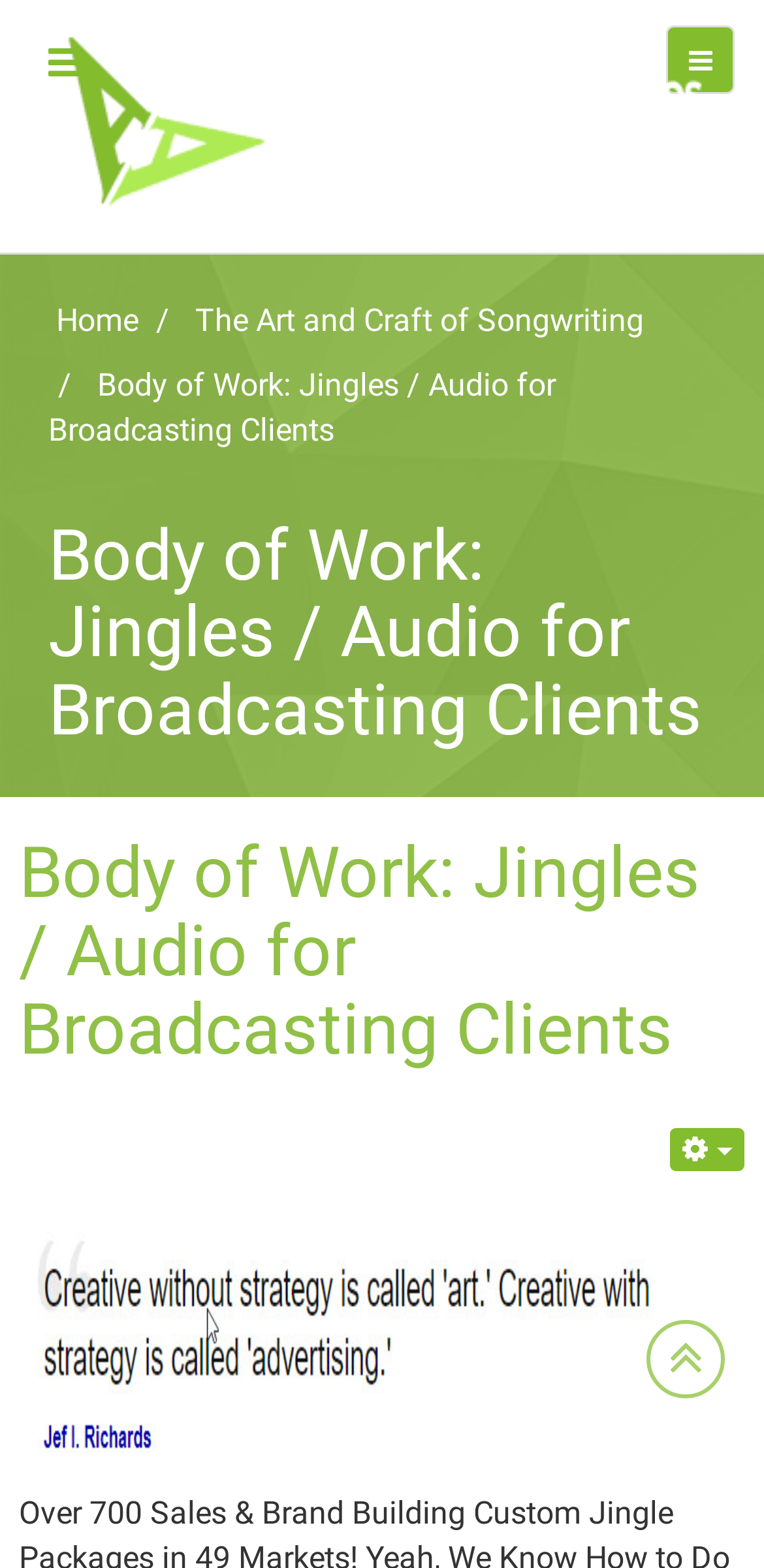What is the name of the creative studio?
Answer with a single word or phrase, using the screenshot for reference.

AdmaginationCreativeStudios